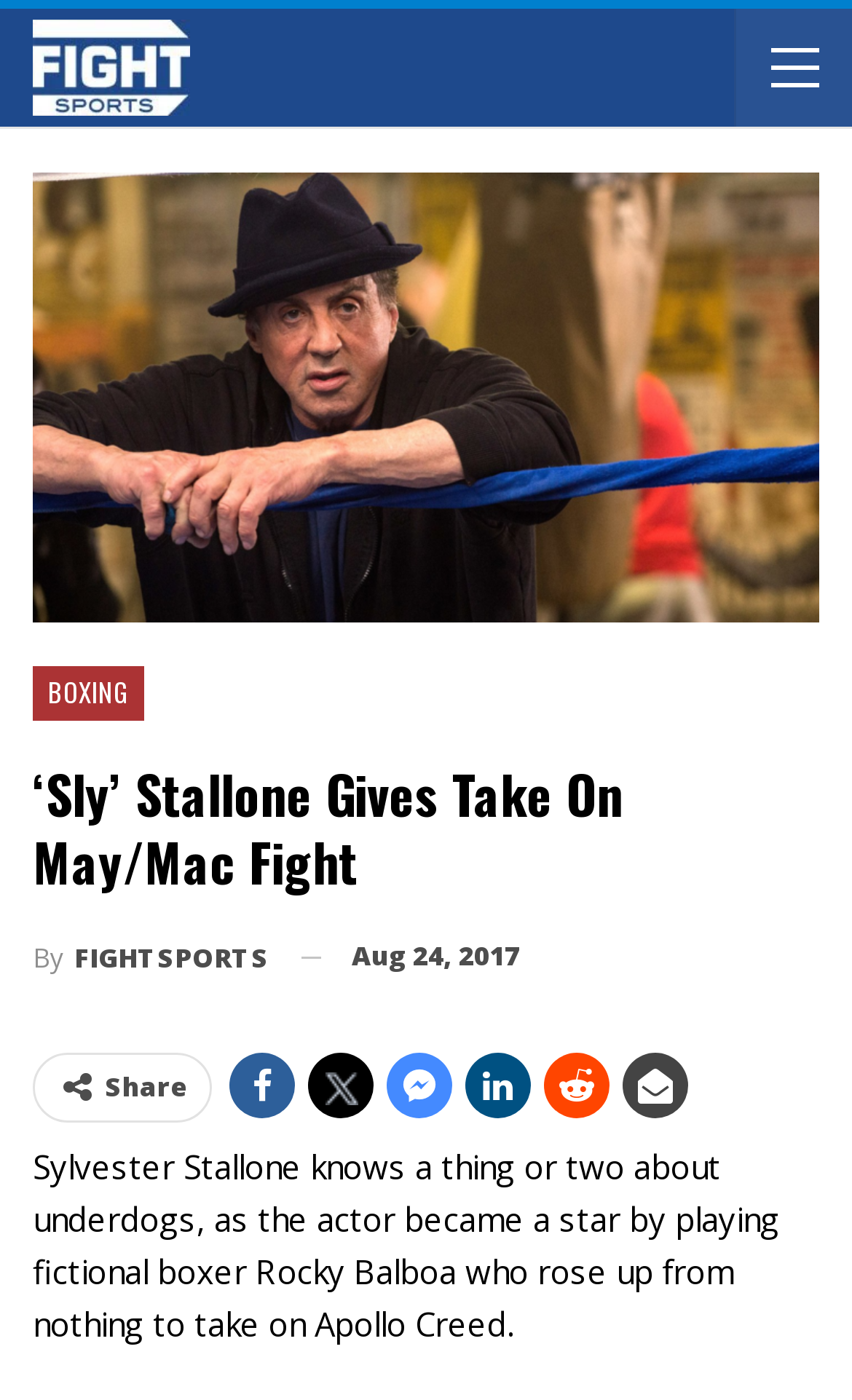Identify the bounding box coordinates for the UI element mentioned here: "Boxing". Provide the coordinates as four float values between 0 and 1, i.e., [left, top, right, bottom].

[0.038, 0.476, 0.169, 0.514]